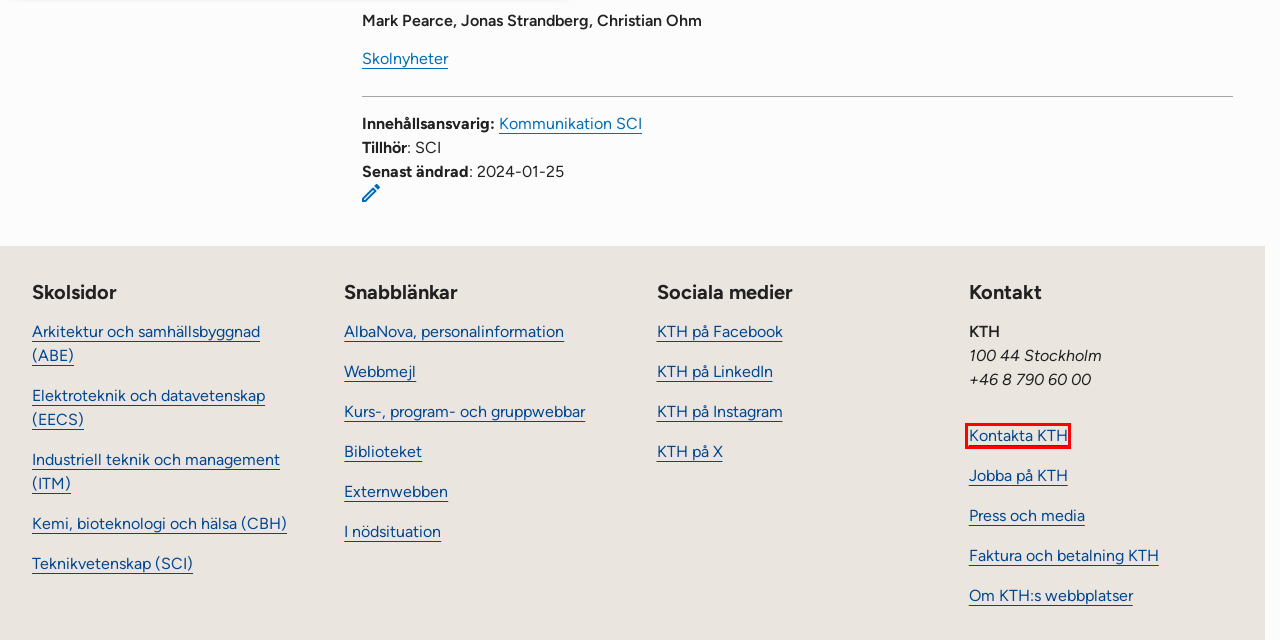You are given a screenshot of a webpage with a red bounding box around an element. Choose the most fitting webpage description for the page that appears after clicking the element within the red bounding box. Here are the candidates:
A. KTH Biblioteket |  KTH
B. Outlook
C. Press och media KTH |  KTH
D. Social - Översikt | KTH
E. KTH Intranät |  KTH Intranät
F. Kontakta KTH |  KTH
G. AlbaNova |   Staff information
H. Om webbplatsen |  KTH

F